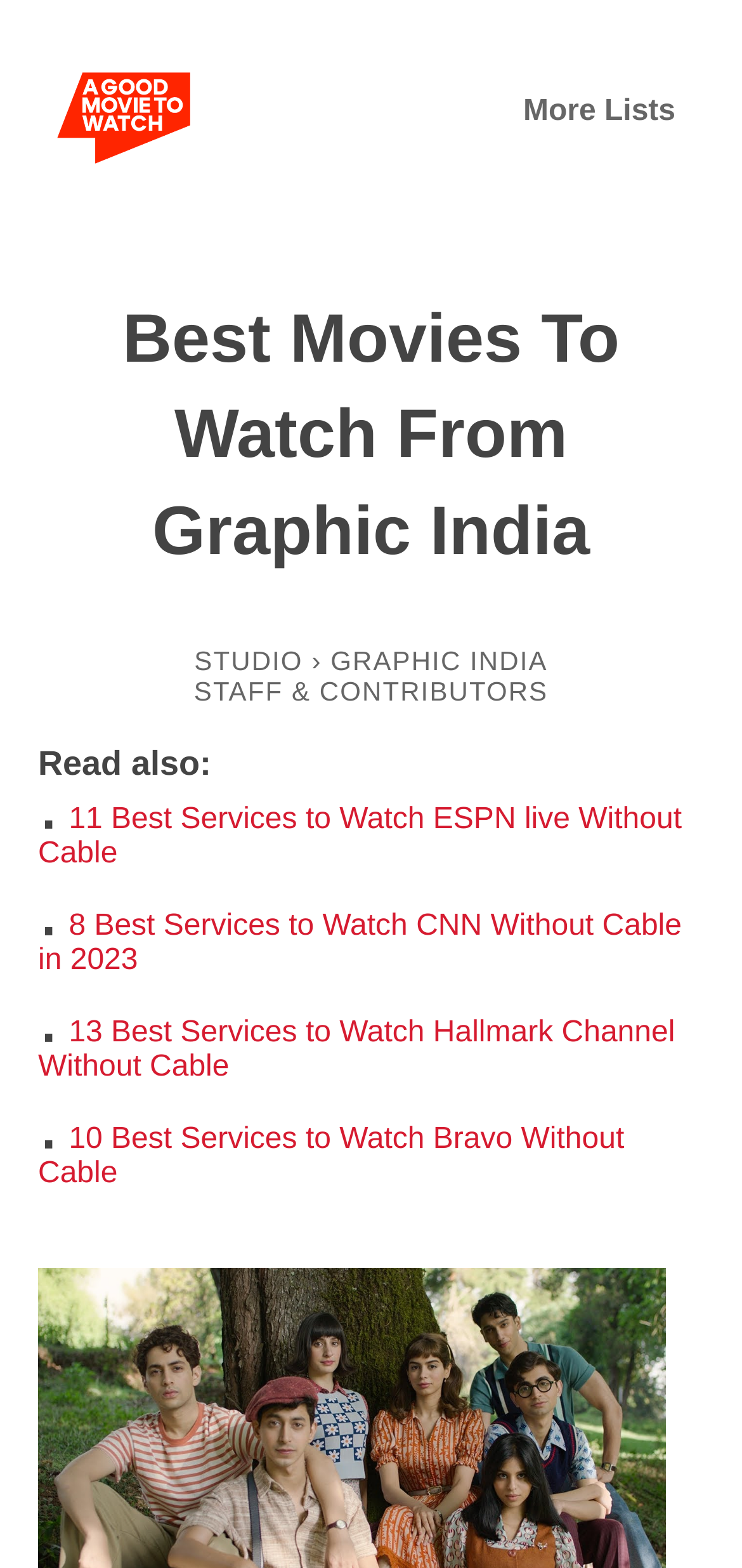What is the name of the website?
Using the information from the image, give a concise answer in one word or a short phrase.

agoodmovietowatch